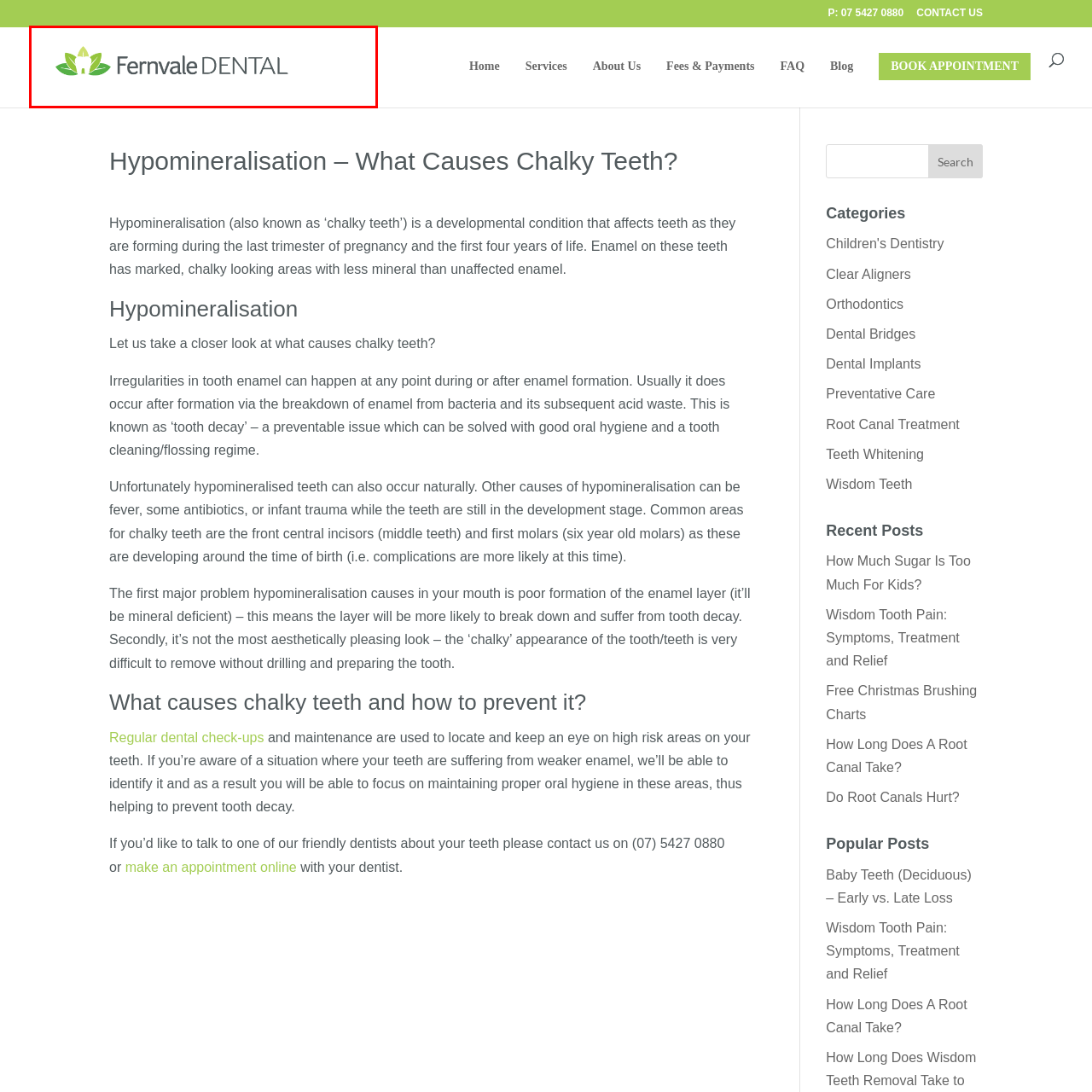Create a detailed narrative of the image inside the red-lined box.

The image features the logo of Fernvale Dental, characterized by a clean and modern design. The logo displays the name "Fernvale DENTAL," where "Fernvale" is presented in a softer, gray font, while "DENTAL" stands out with prominent, bold lettering. Accompanying the text is a stylized emblem featuring green leaves, symbolizing a commitment to natural care and health. This branding reflects the dental practice's focus on providing quality dental services while promoting a sense of wellness and community connection.